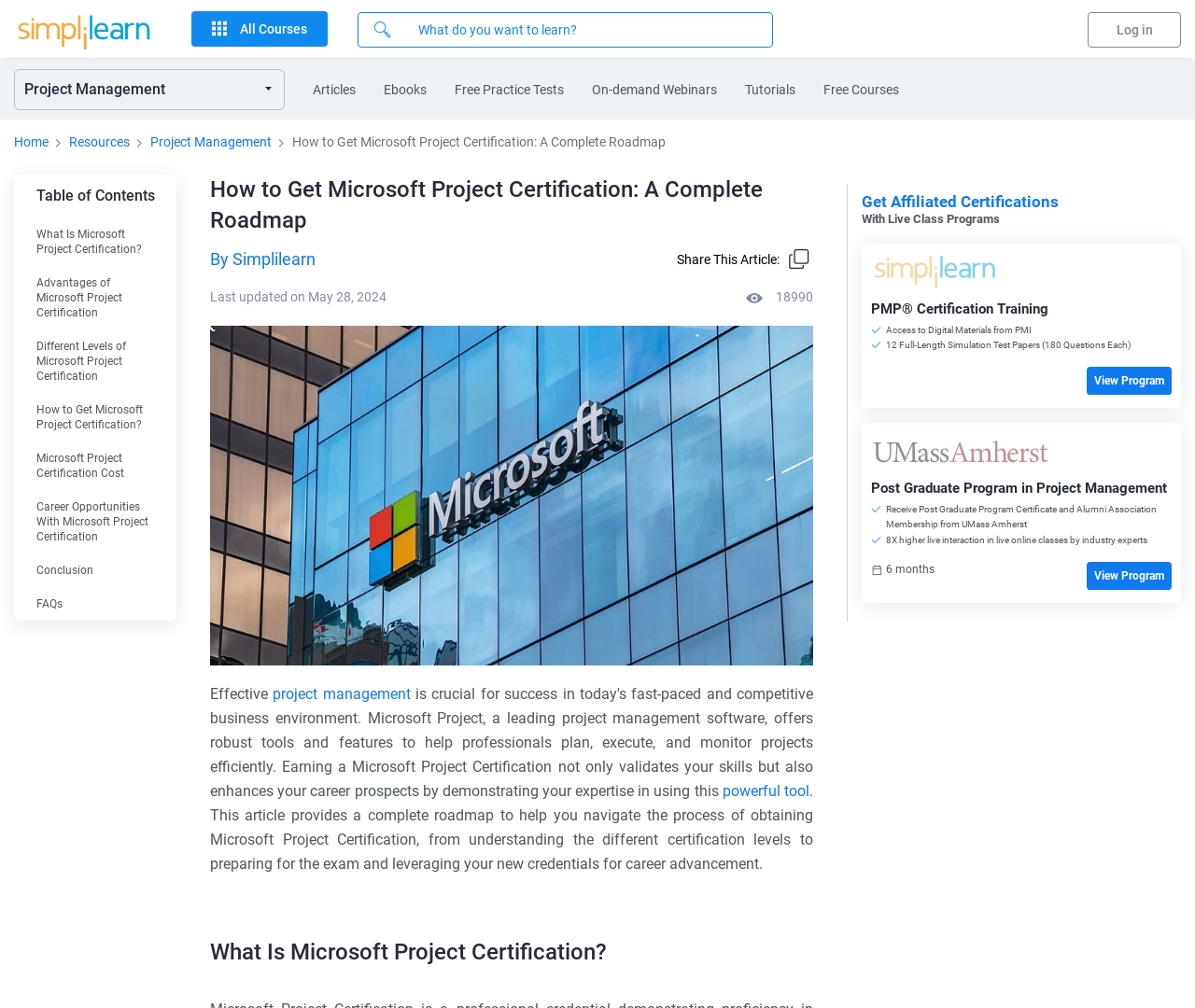What is the name of the certification training course provider?
Answer the question in a detailed and comprehensive manner.

The answer can be found by looking at the top-left corner of the webpage, where the logo and name of the certification training course provider 'Simplilearn' is displayed.